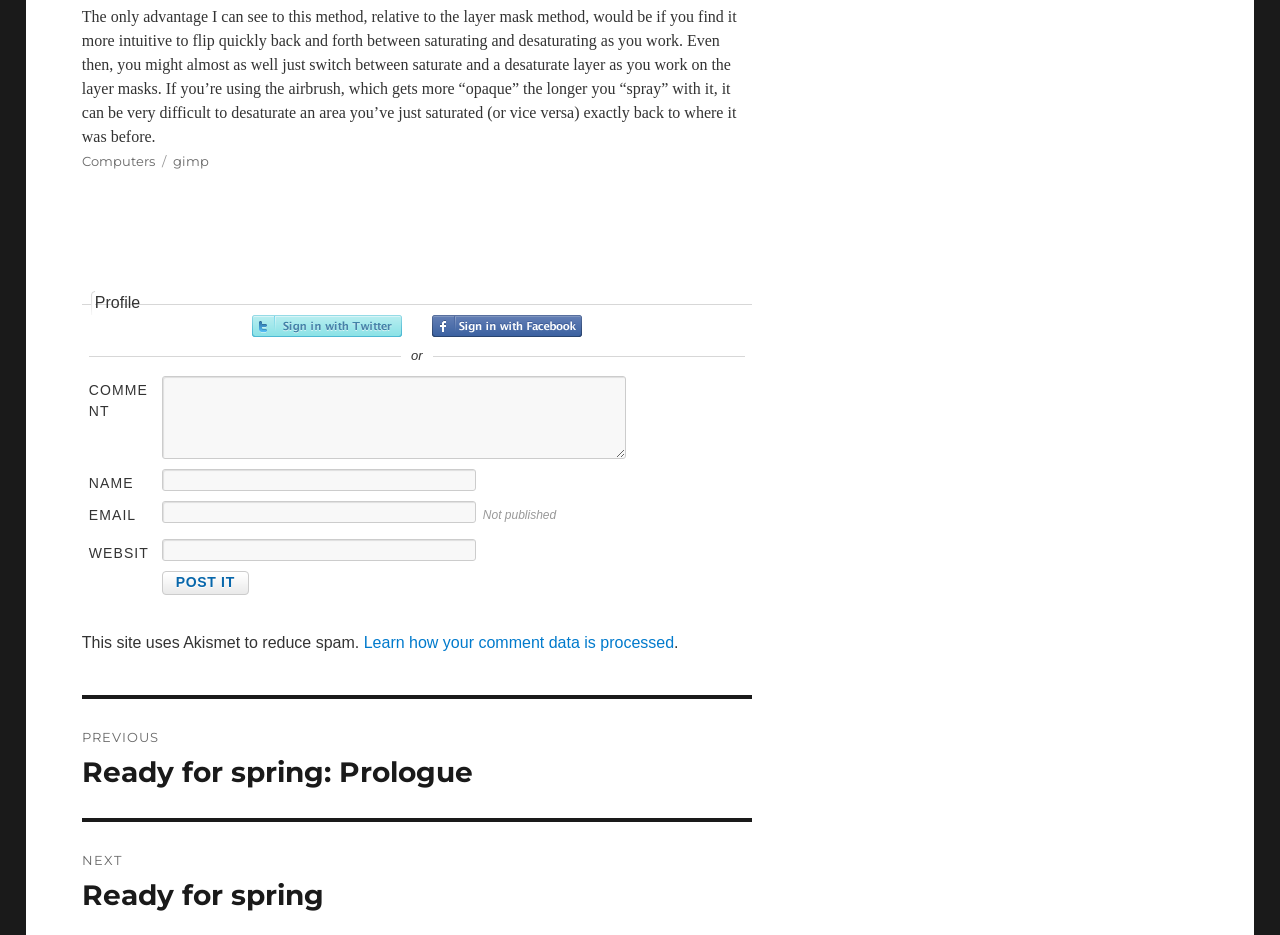Determine the bounding box coordinates of the target area to click to execute the following instruction: "View the post by chrissyo716."

None